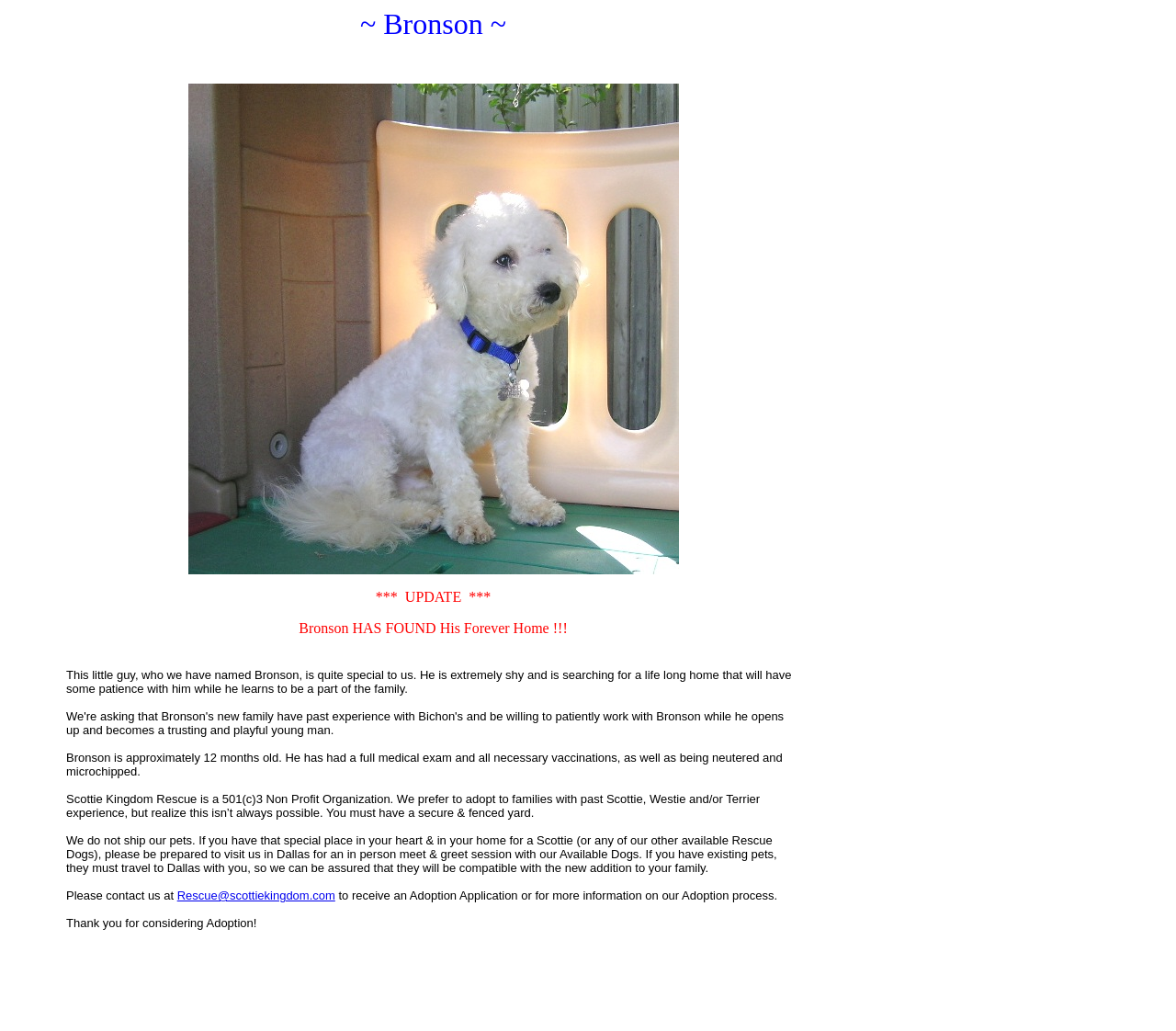Give a complete and precise description of the webpage's appearance.

The webpage is about a dog named Bronson, who is available for adoption. At the top of the page, there is a title element with the text "~ Bronson ~". Below the title, there is a table with three rows. The first row contains a cell with the title text again. The second row has three cells: the first cell is empty, the second cell contains a bold update message stating that Bronson has found his forever home, accompanied by an image, and the third cell is empty. The image is positioned to the right of the update message. The third row also has three cells: the first and third cells are empty, and the second cell contains a lengthy paragraph describing Bronson's personality, adoption requirements, and the adoption process.

The paragraph is divided into several sections, each describing a different aspect of Bronson's adoption. The first section describes Bronson's personality and the type of home he needs. The second section provides information about Bronson's age, medical history, and adoption status. The third section explains the adoption process, including the requirement for a secure and fenced yard, and the need for existing pets to accompany the adopter to Dallas for a meet-and-greet session. The fourth section provides contact information for the adoption organization, including an email address, and a final message thanking the reader for considering adoption.